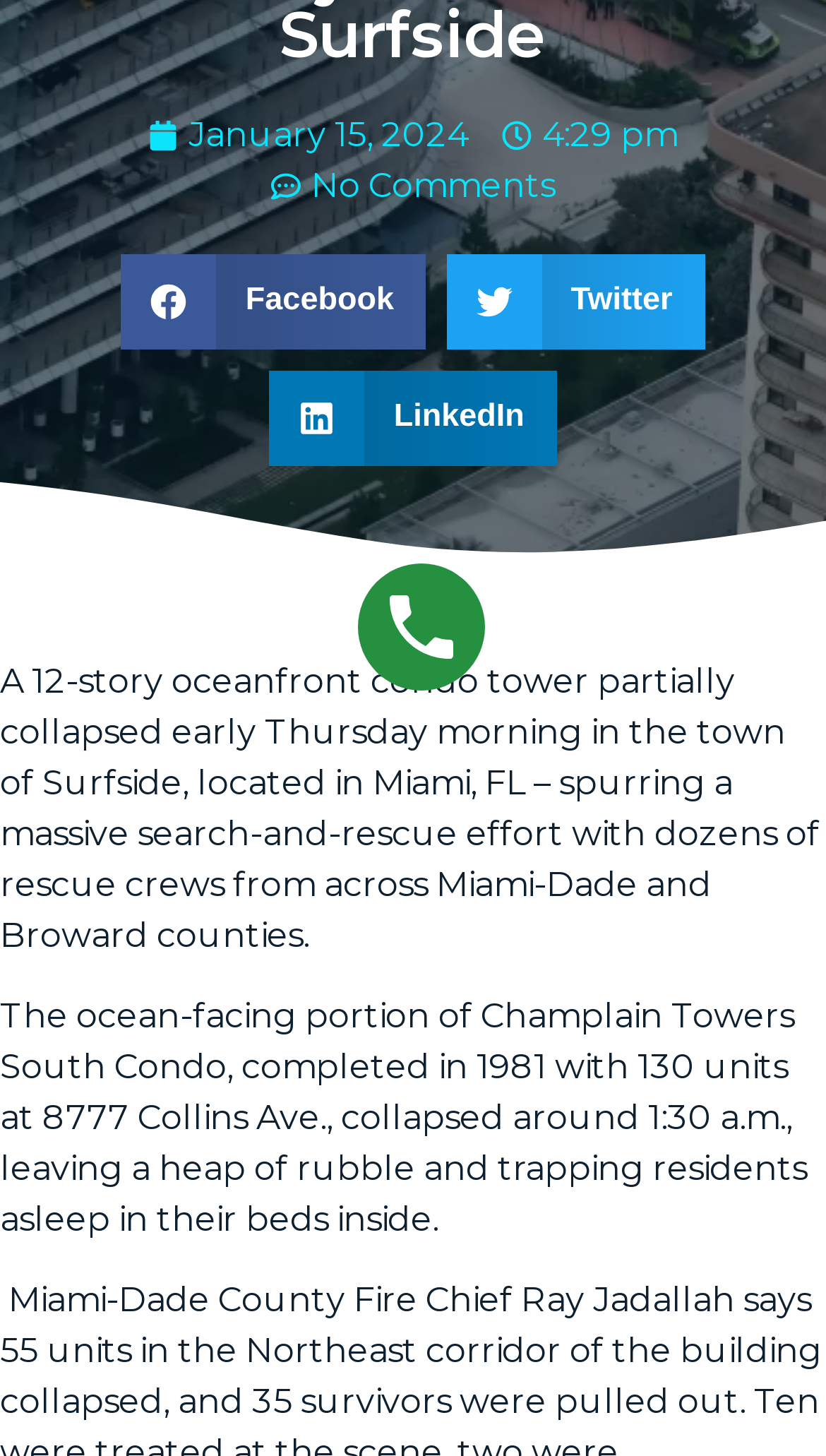Find and provide the bounding box coordinates for the UI element described here: "January 15, 2024". The coordinates should be given as four float numbers between 0 and 1: [left, top, right, bottom].

[0.179, 0.075, 0.567, 0.11]